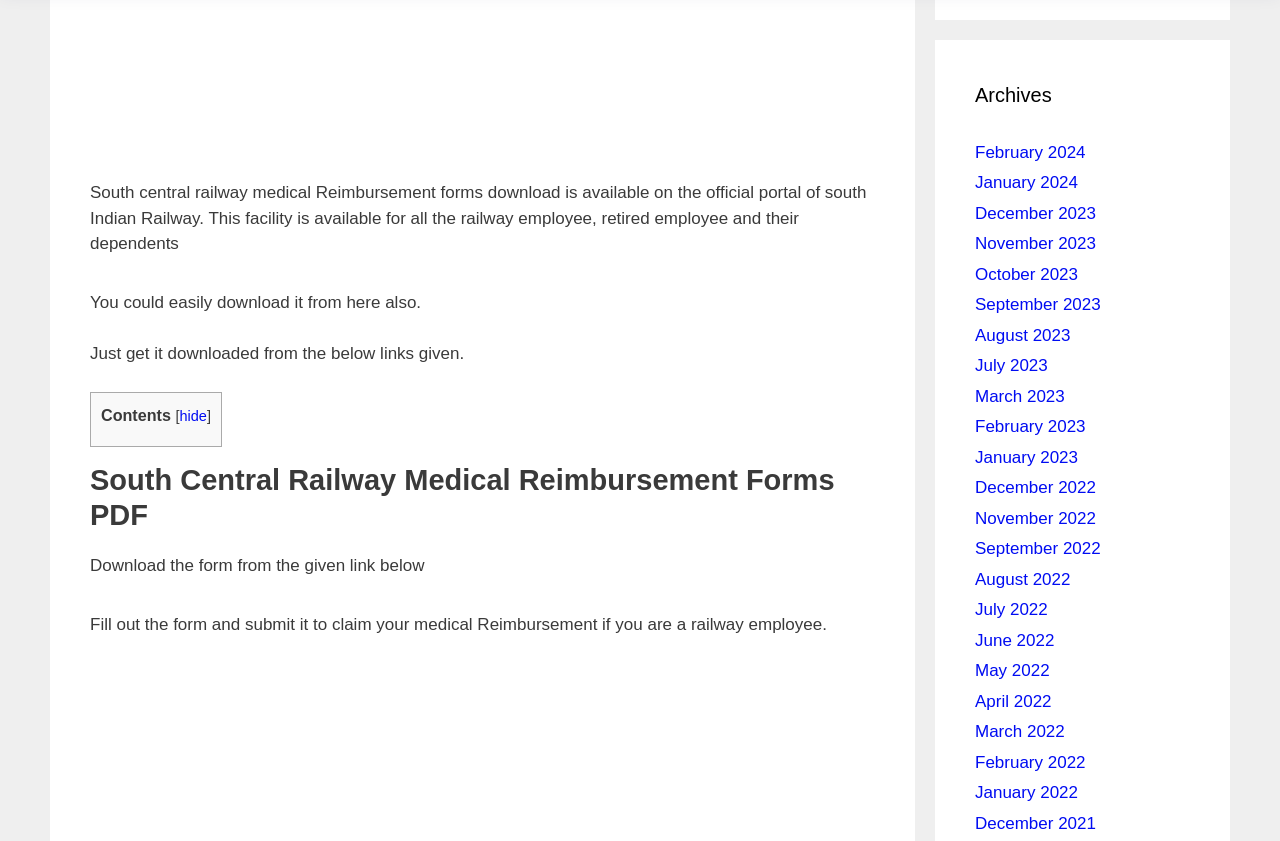Bounding box coordinates should be provided in the format (top-left x, top-left y, bottom-right x, bottom-right y) with all values between 0 and 1. Identify the bounding box for this UI element: hide

[0.14, 0.486, 0.162, 0.505]